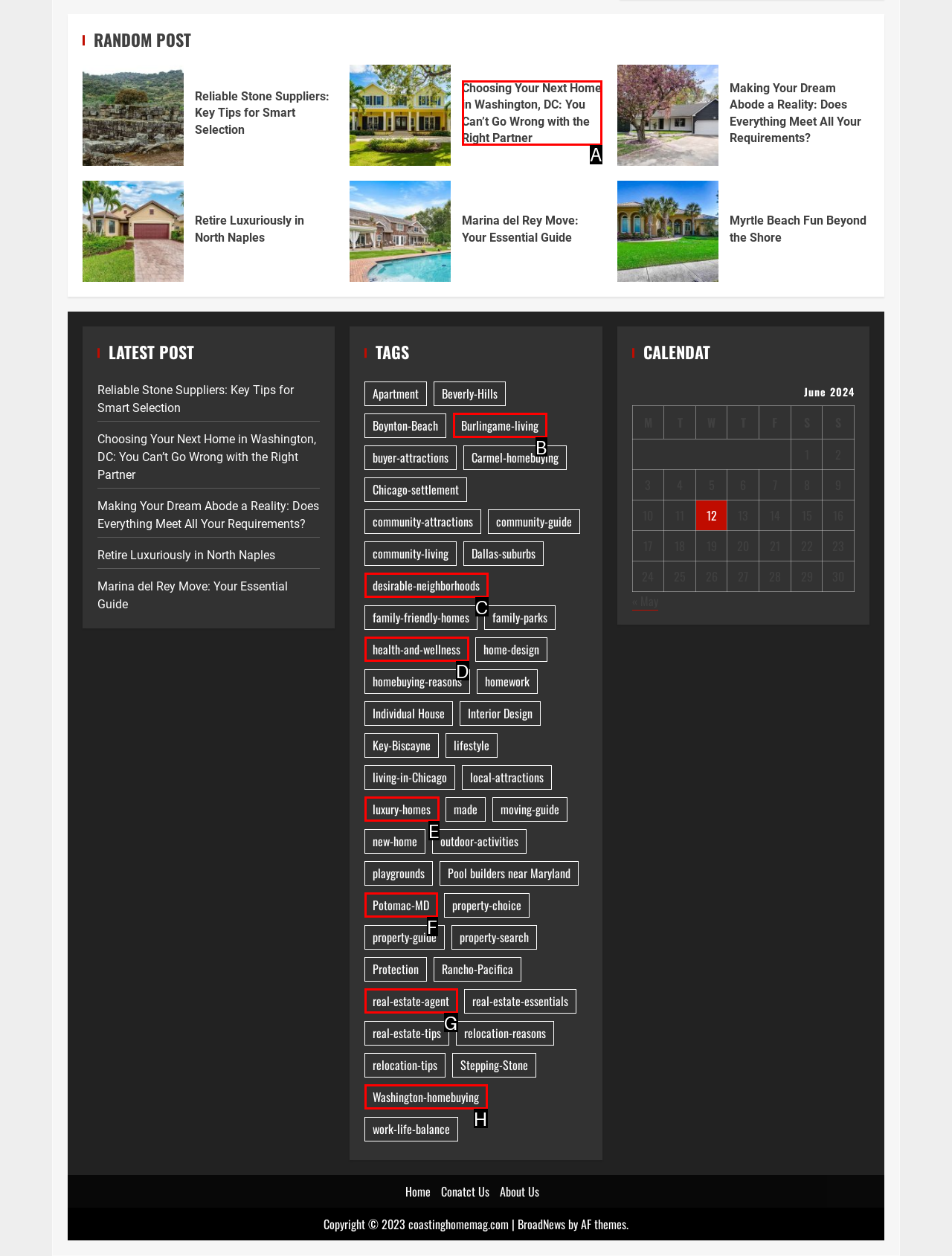Identify the HTML element that corresponds to the following description: luxury-homes. Provide the letter of the correct option from the presented choices.

E